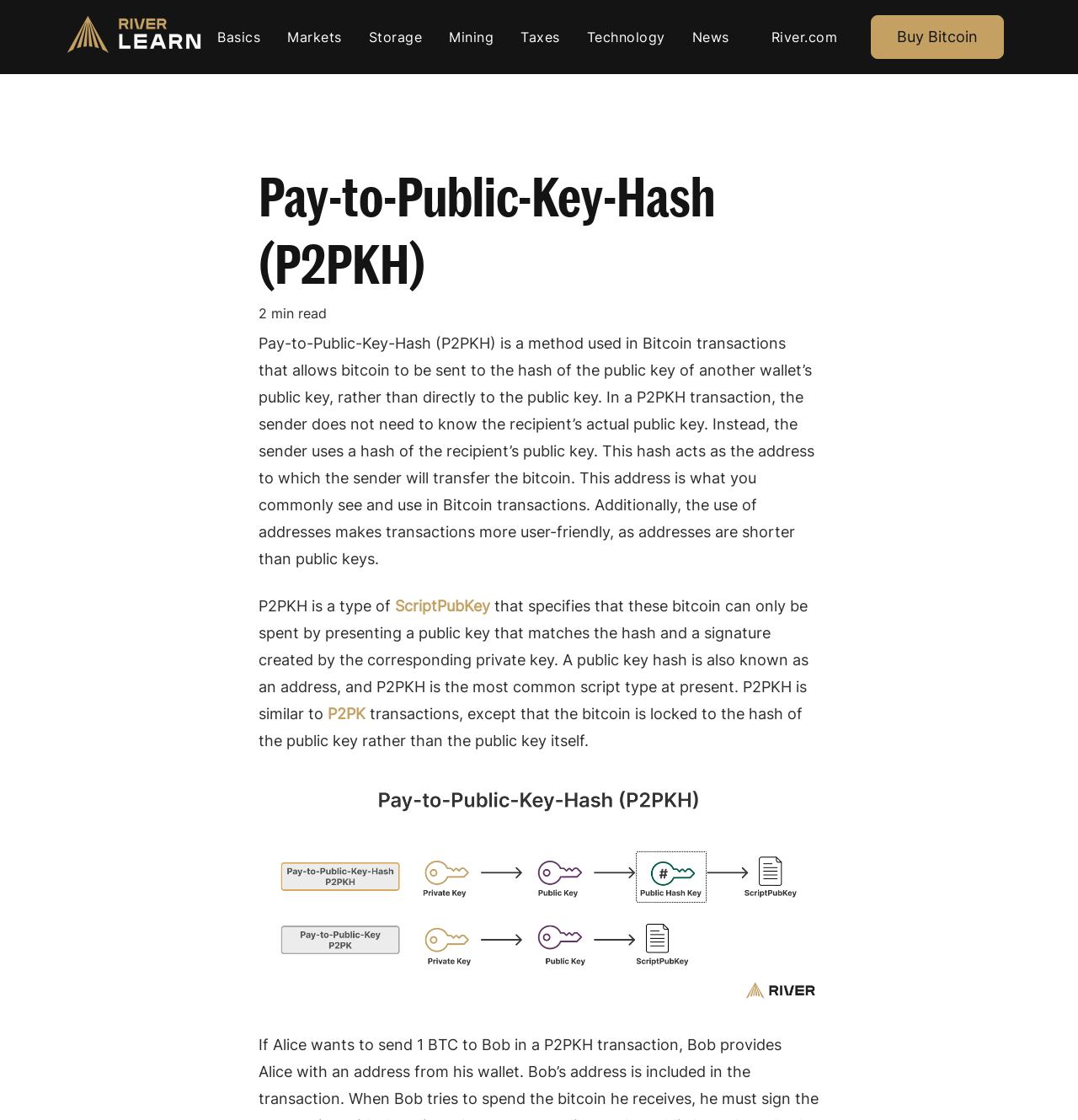Pinpoint the bounding box coordinates of the area that should be clicked to complete the following instruction: "Learn about ScriptPubKey". The coordinates must be given as four float numbers between 0 and 1, i.e., [left, top, right, bottom].

[0.367, 0.533, 0.455, 0.549]